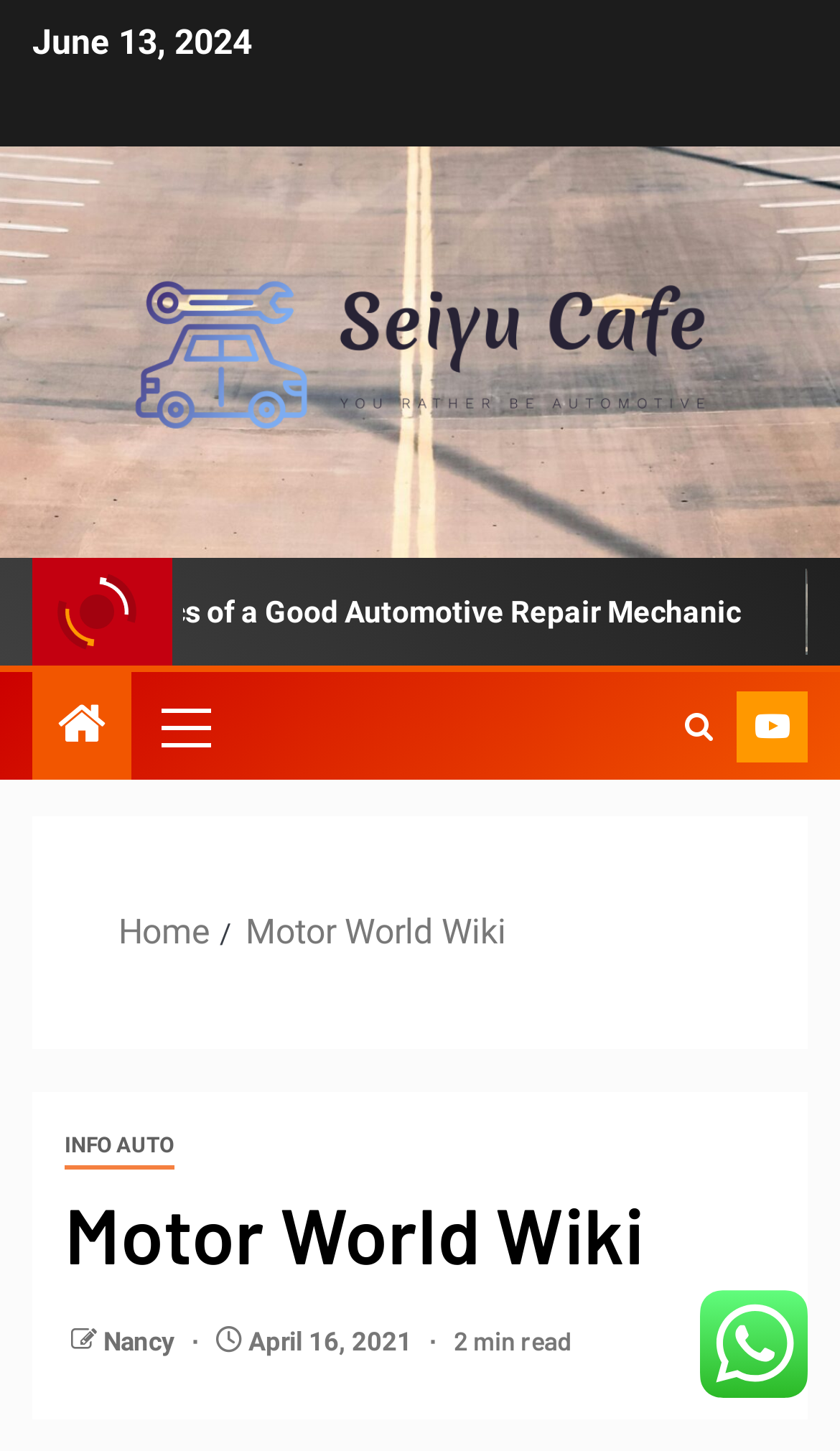Please determine the bounding box coordinates of the area that needs to be clicked to complete this task: 'Check Nancy's page'. The coordinates must be four float numbers between 0 and 1, formatted as [left, top, right, bottom].

[0.123, 0.915, 0.215, 0.935]